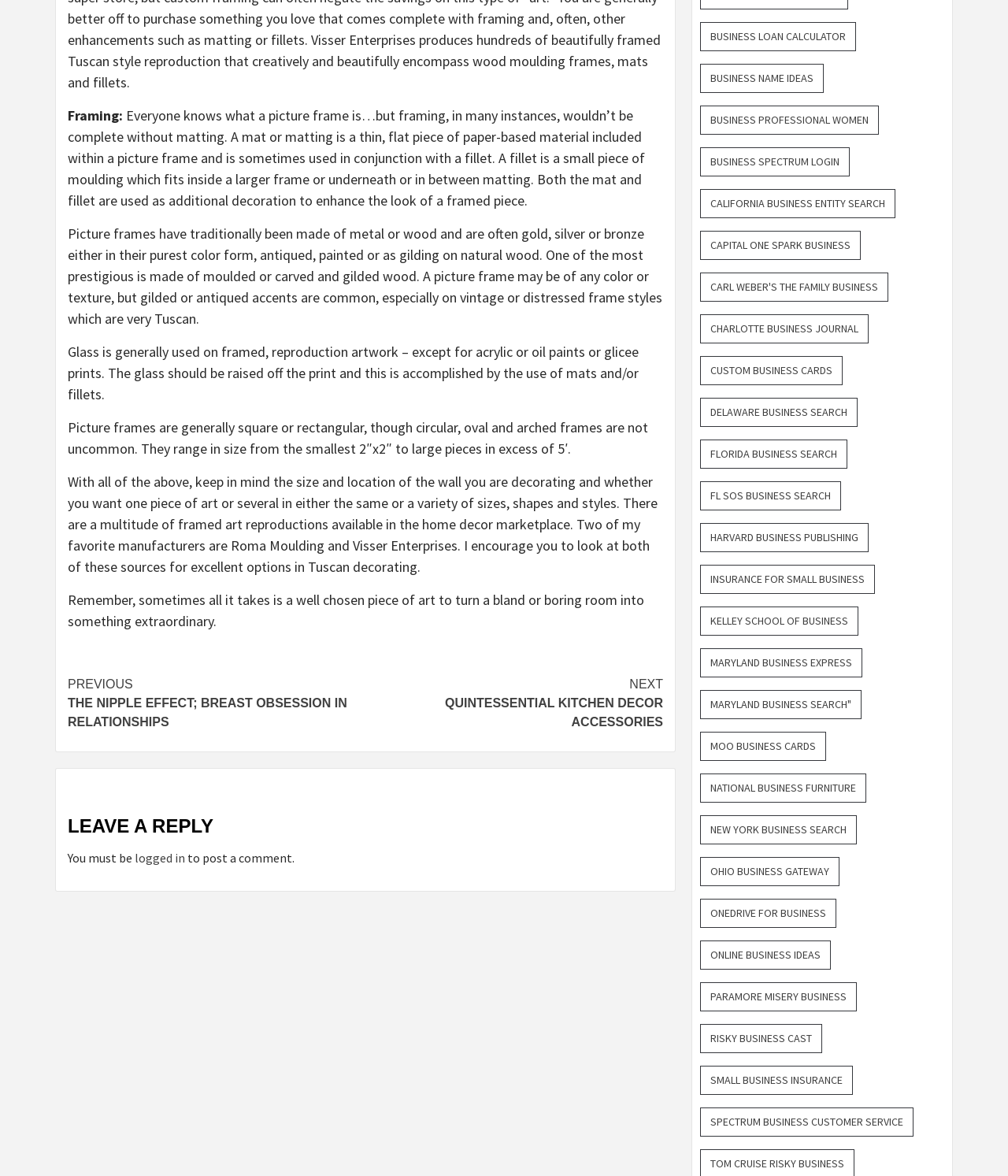Select the bounding box coordinates of the element I need to click to carry out the following instruction: "Click on 'NEXT QUINTESSENTIAL KITCHEN DECOR ACCESSORIES'".

[0.362, 0.574, 0.658, 0.622]